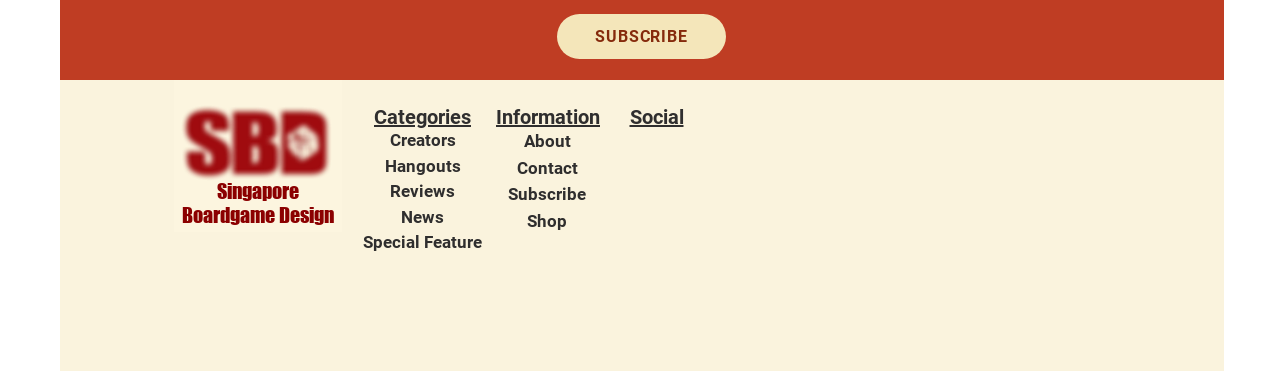How many main headings are there?
Examine the image and give a concise answer in one word or a short phrase.

4